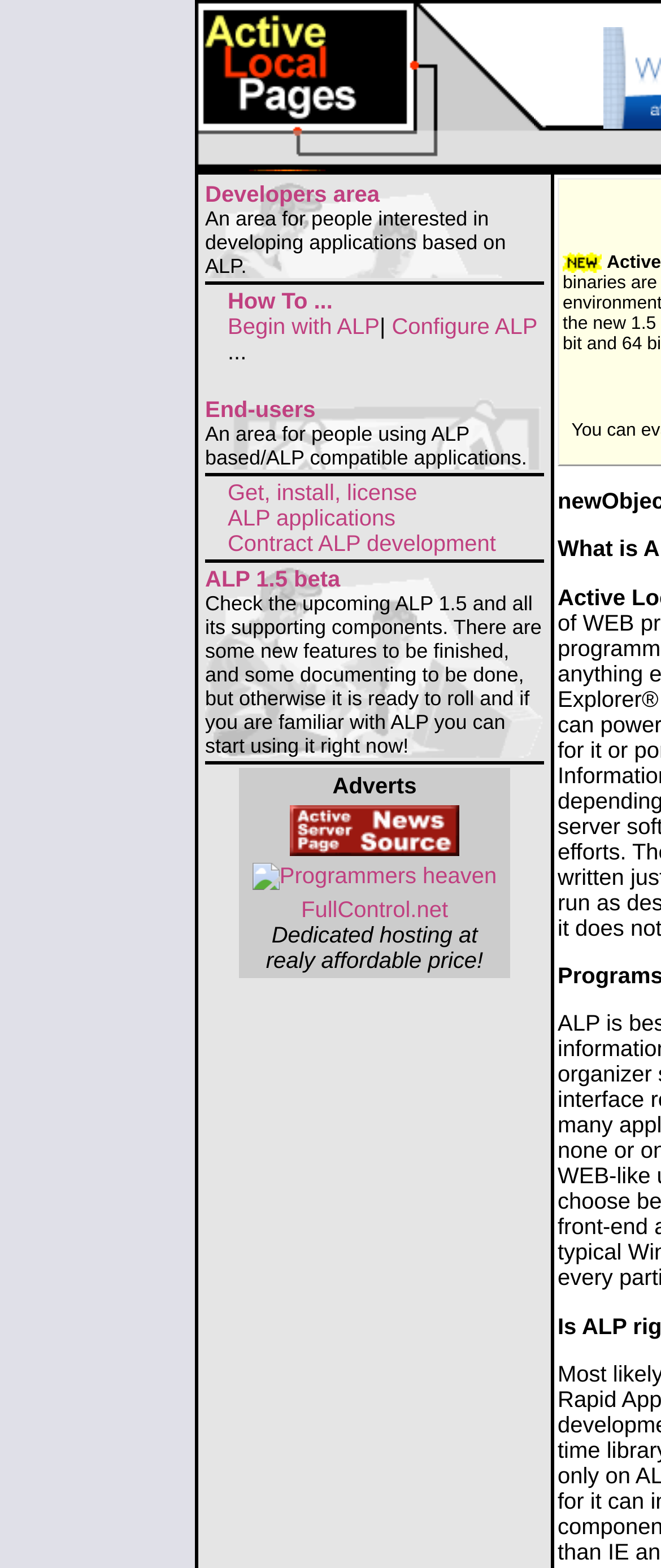What is the purpose of the 'End-users' section? Look at the image and give a one-word or short phrase answer.

For people using ALP based applications